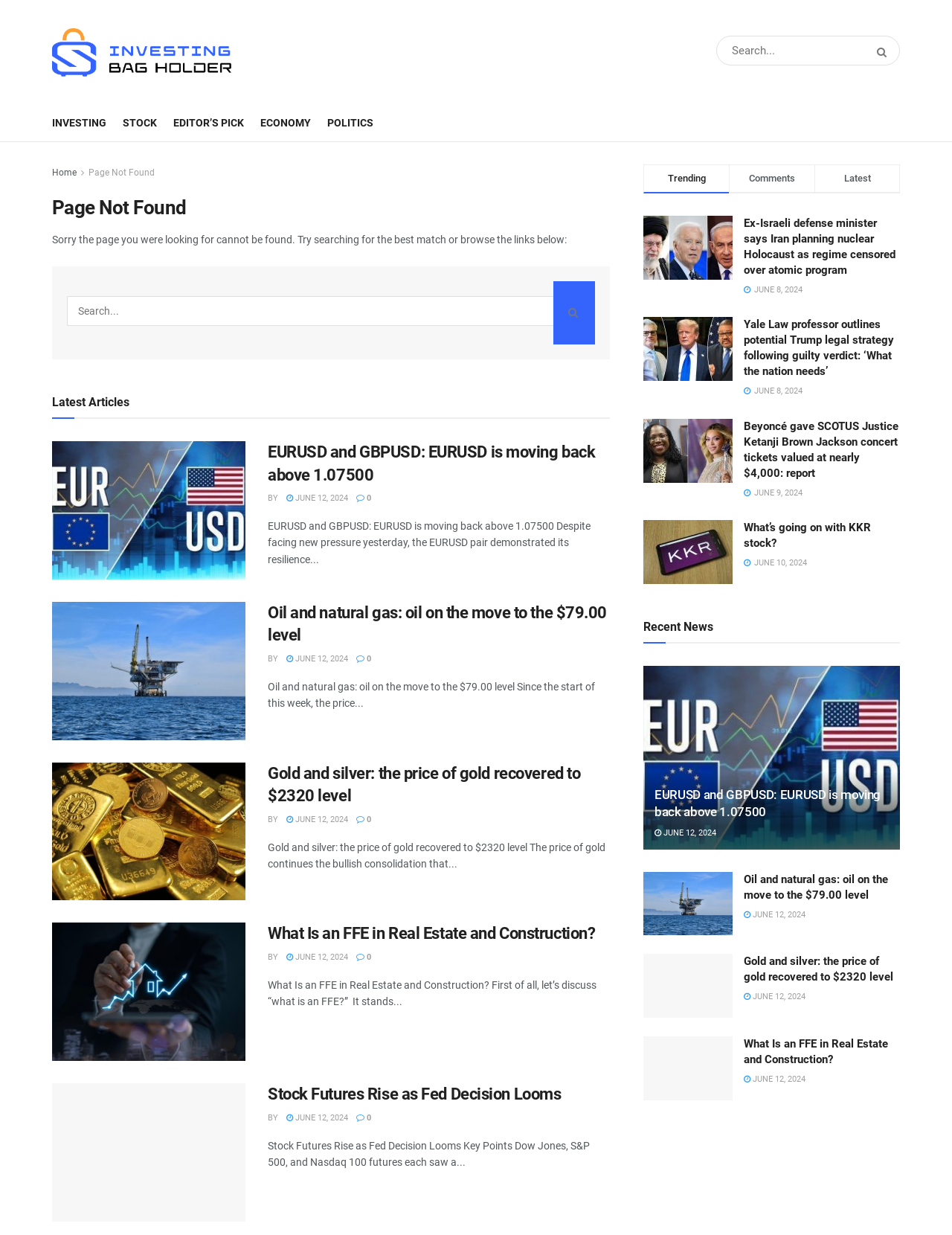Respond concisely with one word or phrase to the following query:
How many search boxes are on this webpage?

2